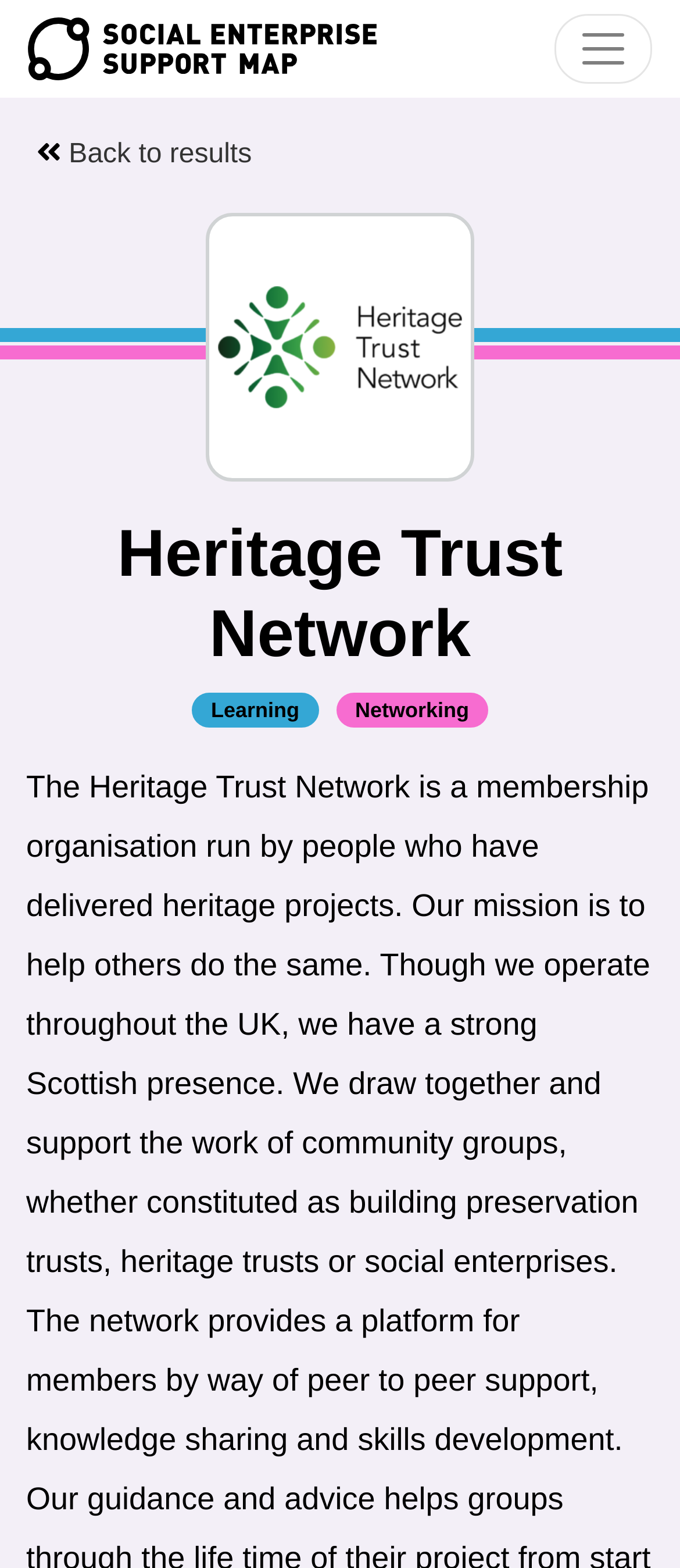What is the purpose of the button on the top right corner? Based on the screenshot, please respond with a single word or phrase.

Toggle navigation